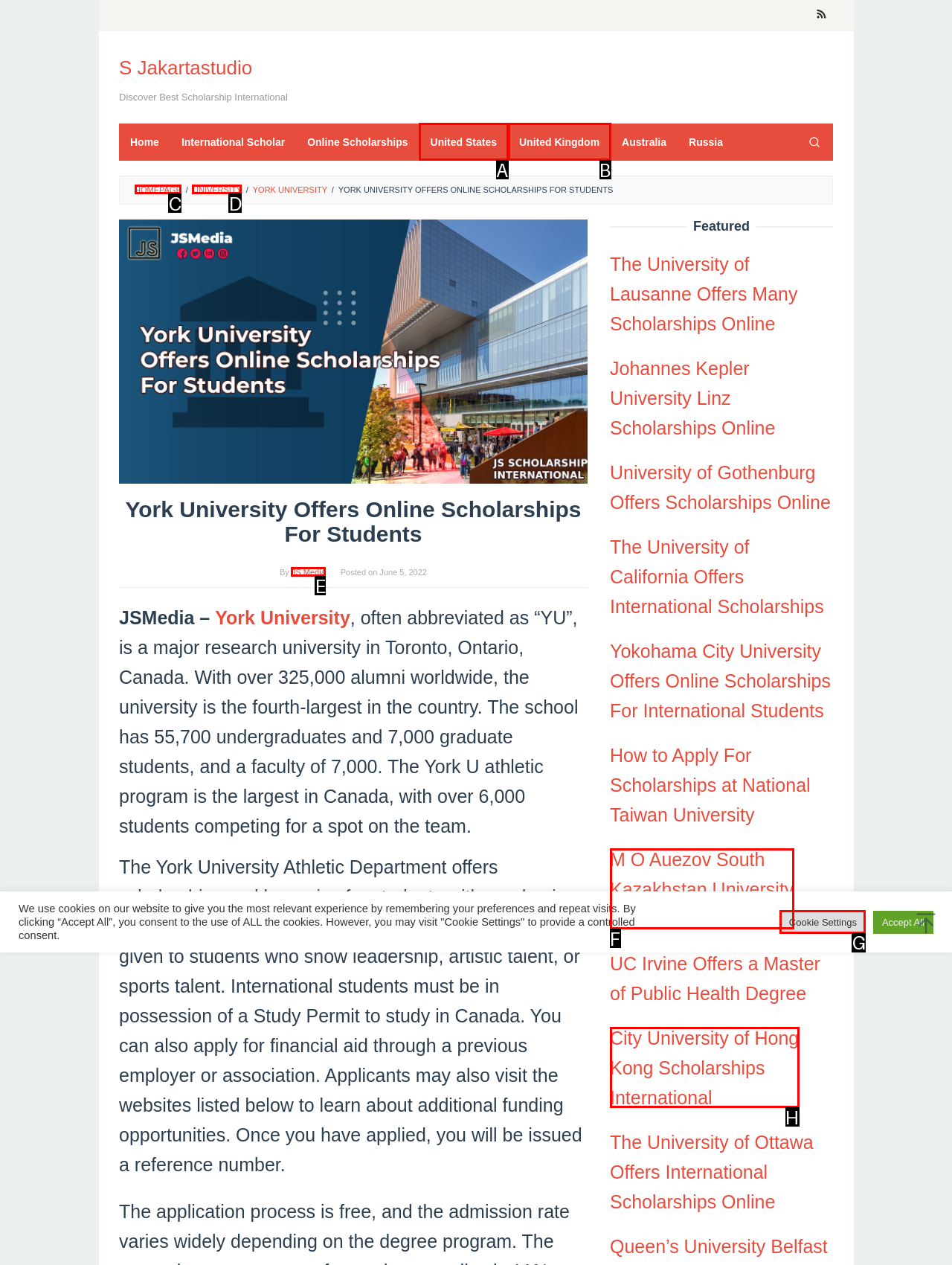Determine which option matches the element description: University
Answer using the letter of the correct option.

D